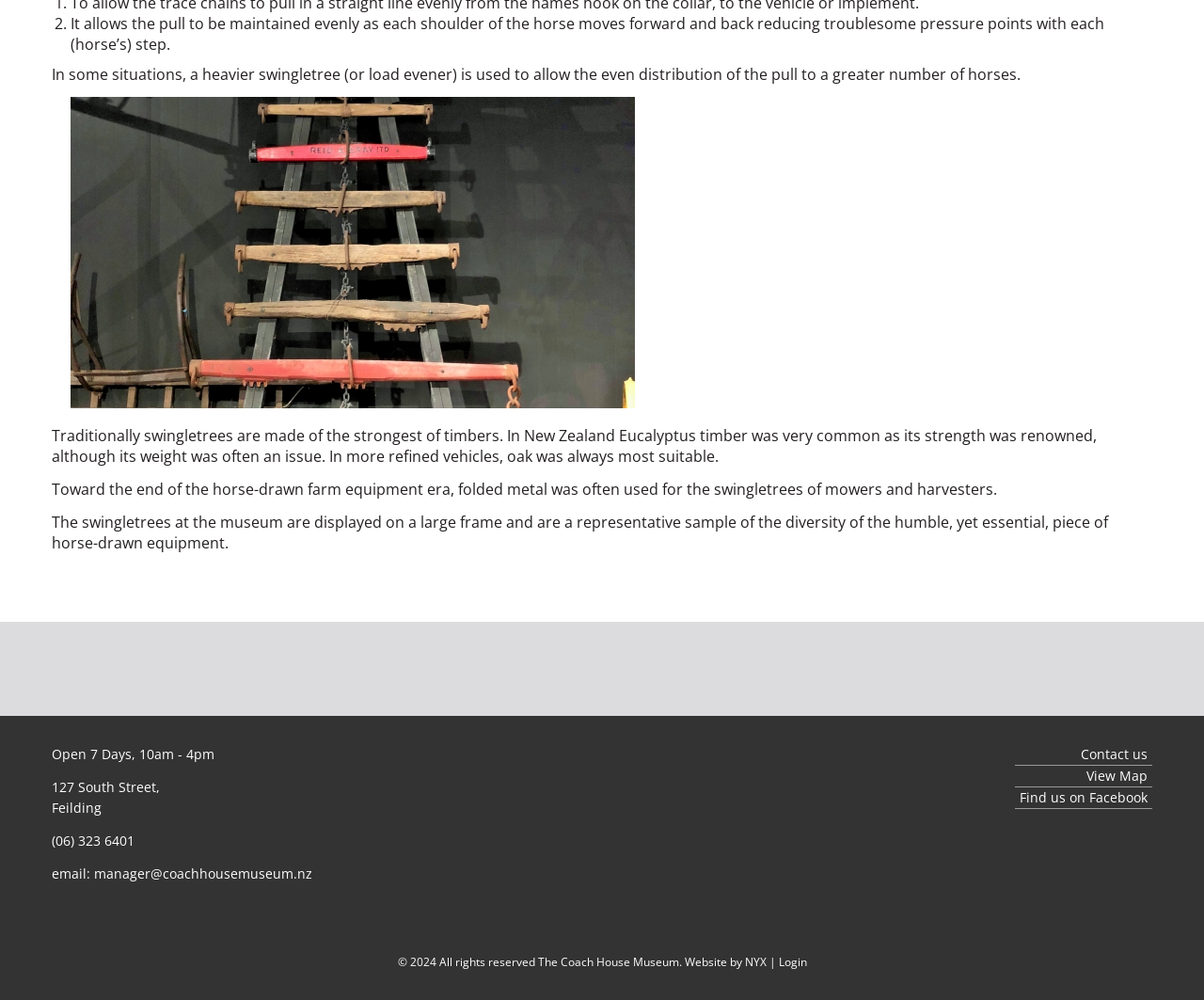What is the material used for swingletrees in refined vehicles?
Provide a one-word or short-phrase answer based on the image.

Oak